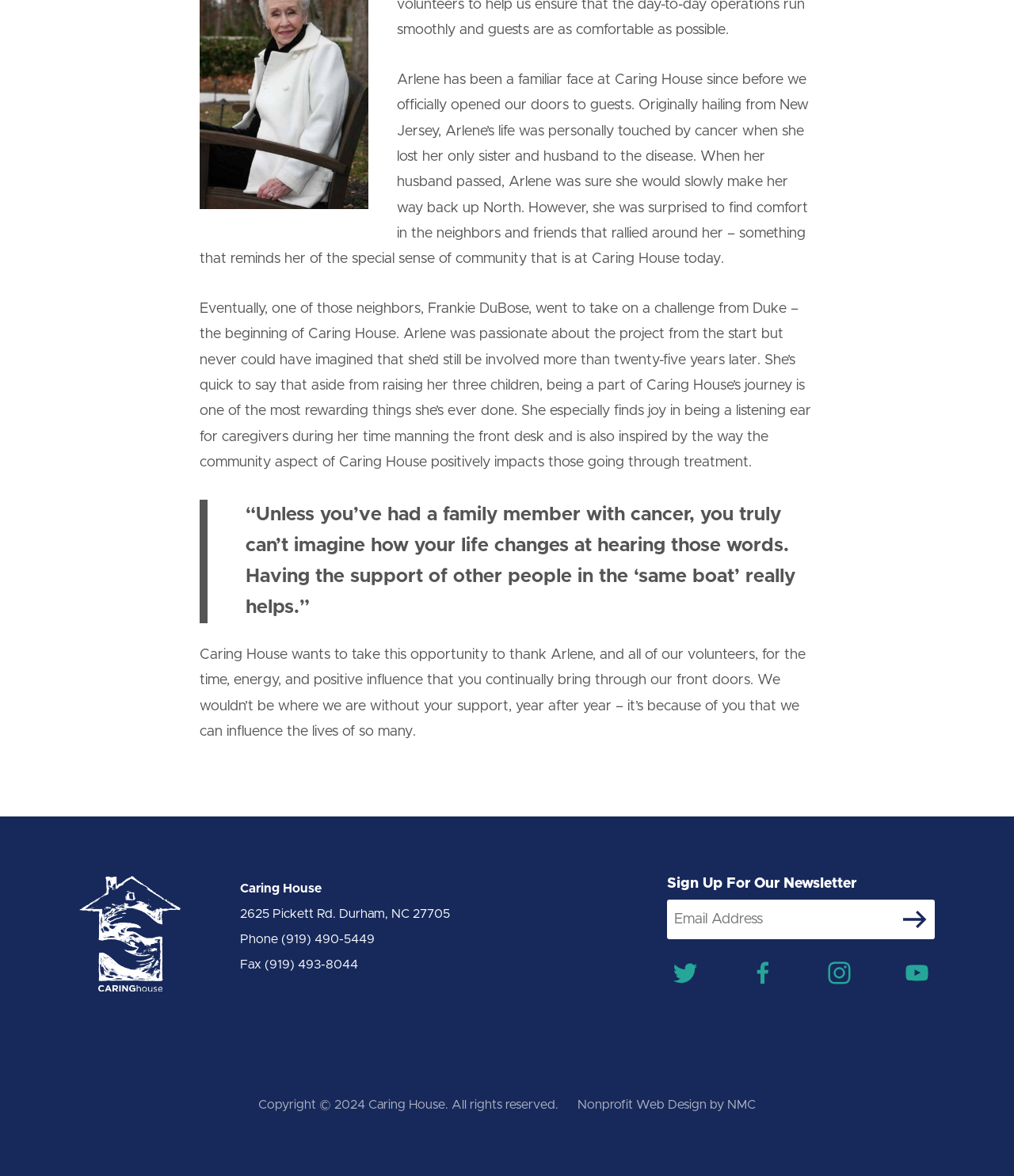Locate the bounding box of the user interface element based on this description: "parent_node: Email Address aria-label="Sign Up"".

[0.883, 0.765, 0.922, 0.799]